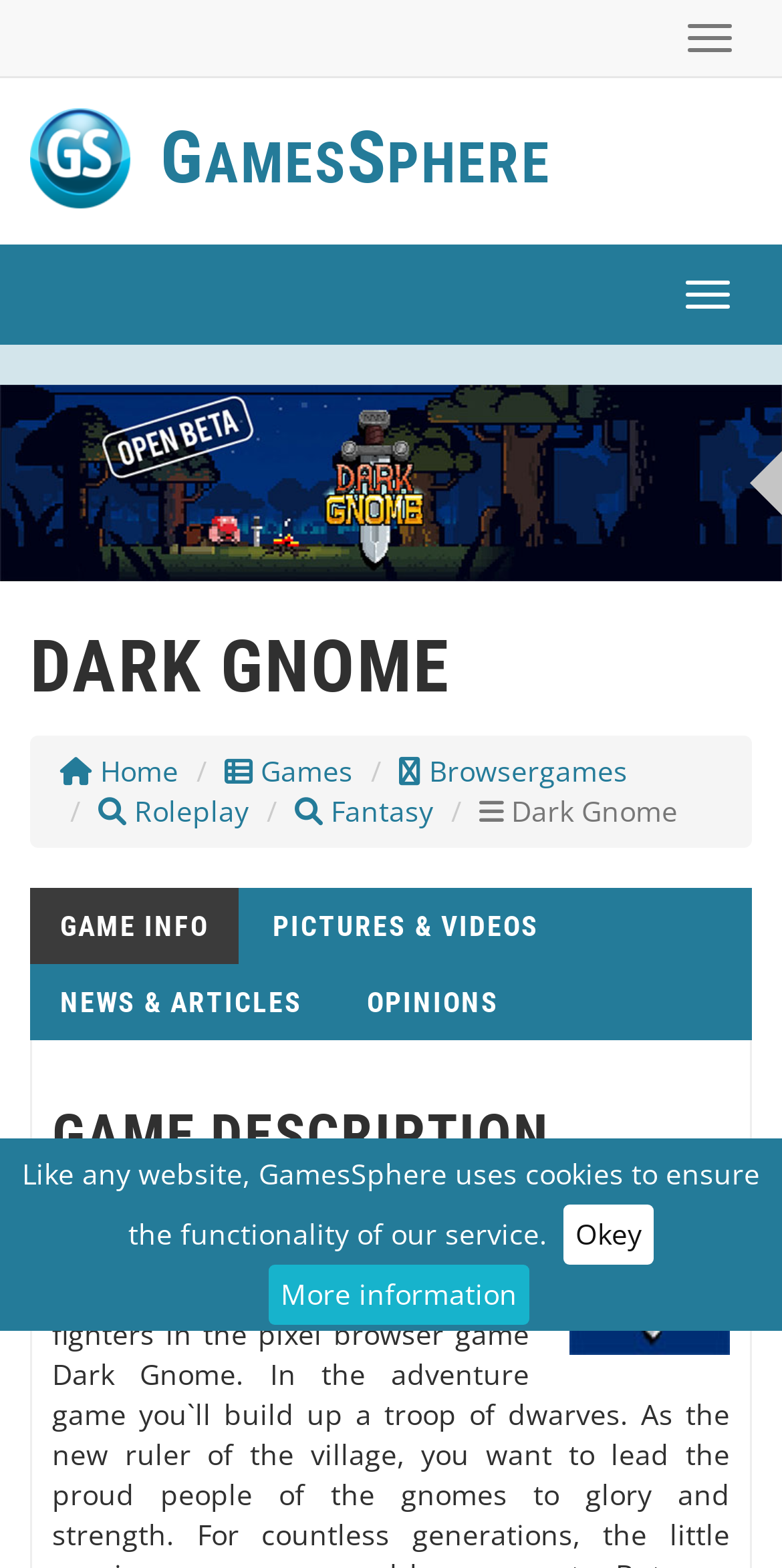What is the purpose of the 'Toggle navigation' button?
Using the information from the image, give a concise answer in one word or a short phrase.

To show or hide navigation menu